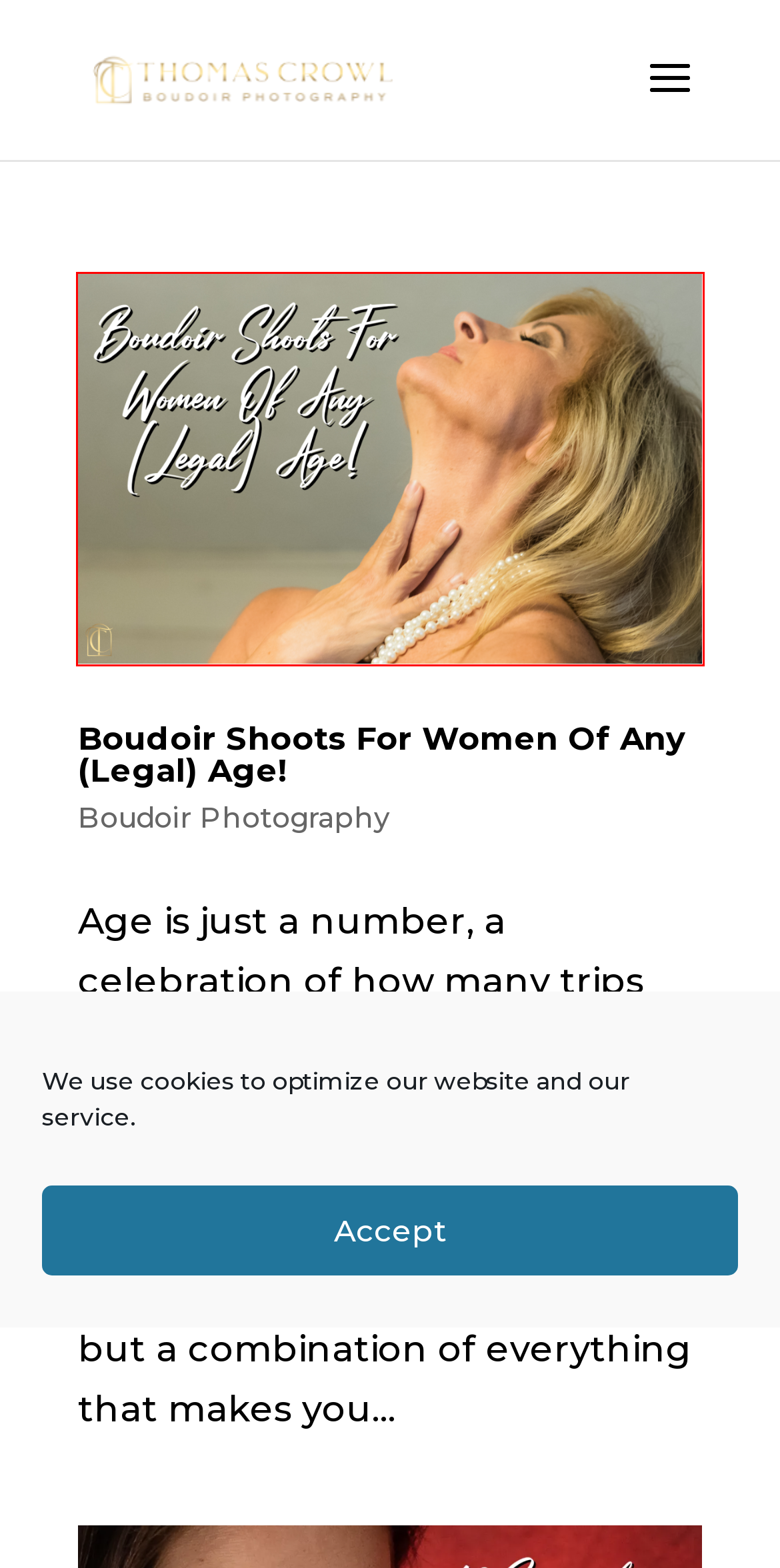Please examine the screenshot provided, which contains a red bounding box around a UI element. Select the webpage description that most accurately describes the new page displayed after clicking the highlighted element. Here are the candidates:
A. Terms and Conditions - Boudoir Photography By Thomas Crowl
B. Privacy Policy - Boudoir Photography By Thomas Crowl
C. Boudoir Photography Archives - Boudoir Photography By Thomas Crowl
D. Maryland Boudoir Photography Studio - ThomasBoudoir.com
E. 12 Seriously Lame Excuses For Not Having A Boudoir Shoot
F. Boudoir Shoots For Women Of Any (Legal) Age!
G. Boudoir Outfits Guide - Boudoir Photography By Thomas Crowl
H. Boudoir Blog - Boudoir Photography By Thomas Crowl

F